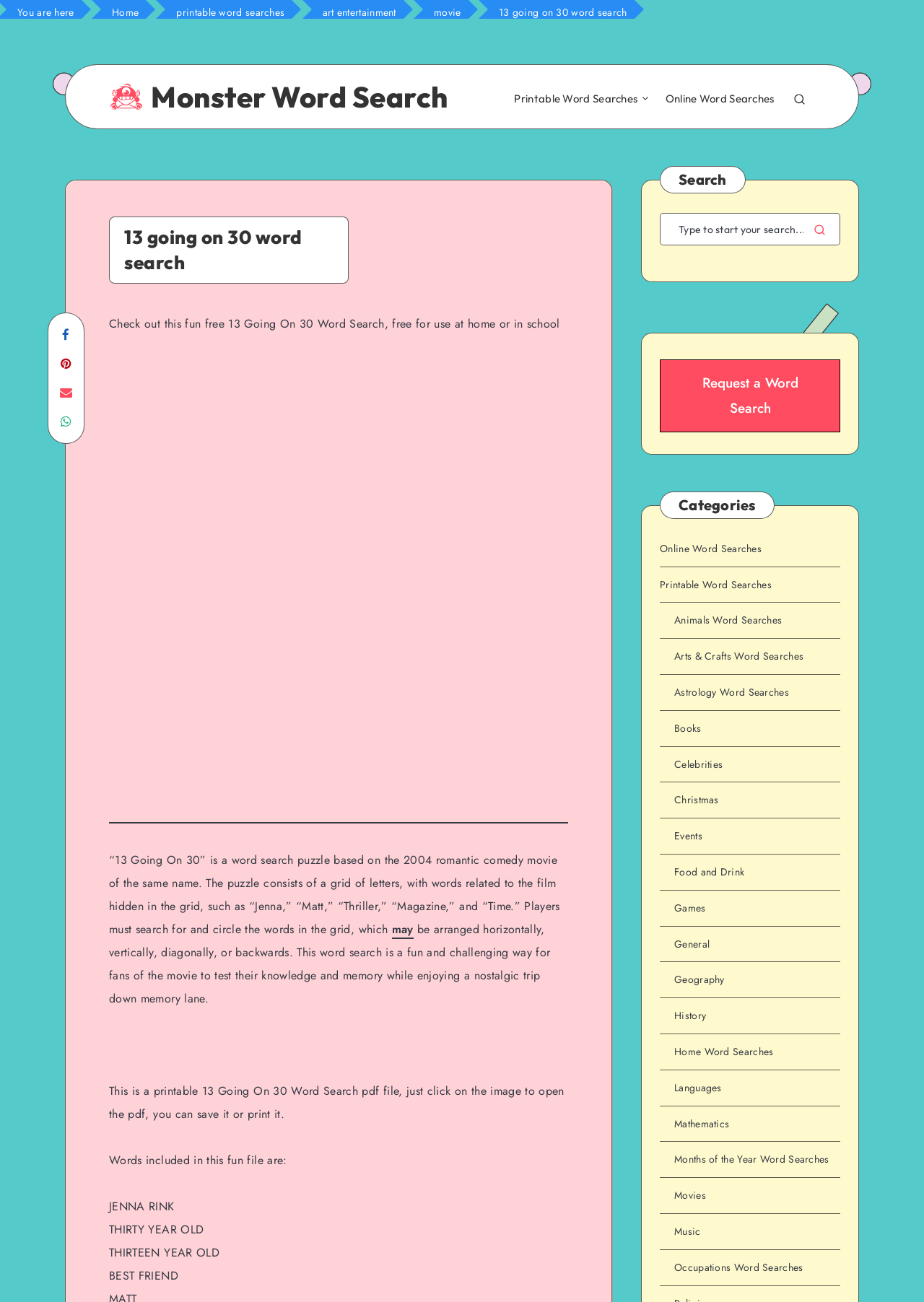Produce a meticulous description of the webpage.

This webpage is about a 13 Going On 30 Word Search puzzle. At the top, there are several links, including "You are here", "Home", "printable word searches", "art entertainment", "movie", and "13 going on 30 word search". Below these links, there is a prominent link with the title "Monster Word Search" and another link with the title "Printable Word Searches". 

On the left side of the page, there is a header with the title "13 going on 30 word search". Below this header, there is a brief description of the word search puzzle, explaining that it is based on the 2004 romantic comedy movie of the same name and that players must search for and circle words related to the film in a grid of letters. 

Further down, there is a paragraph explaining that the puzzle is a fun and challenging way for fans of the movie to test their knowledge and memory while enjoying a nostalgic trip down memory lane. 

Below this, there is a section with a list of words included in the puzzle, such as "JENNA RINK", "THIRTY YEAR OLD", "THIRTEEN YEAR OLD", and "BEST FRIEND". 

On the right side of the page, there is a search bar with a button labeled "Submit" and a link to "Request a Word Search". Below this, there are several categories, including "Online Word Searches", "Printable Word Searches", "Animals Word Searches", "Arts & Crafts Word Searches", and many others.